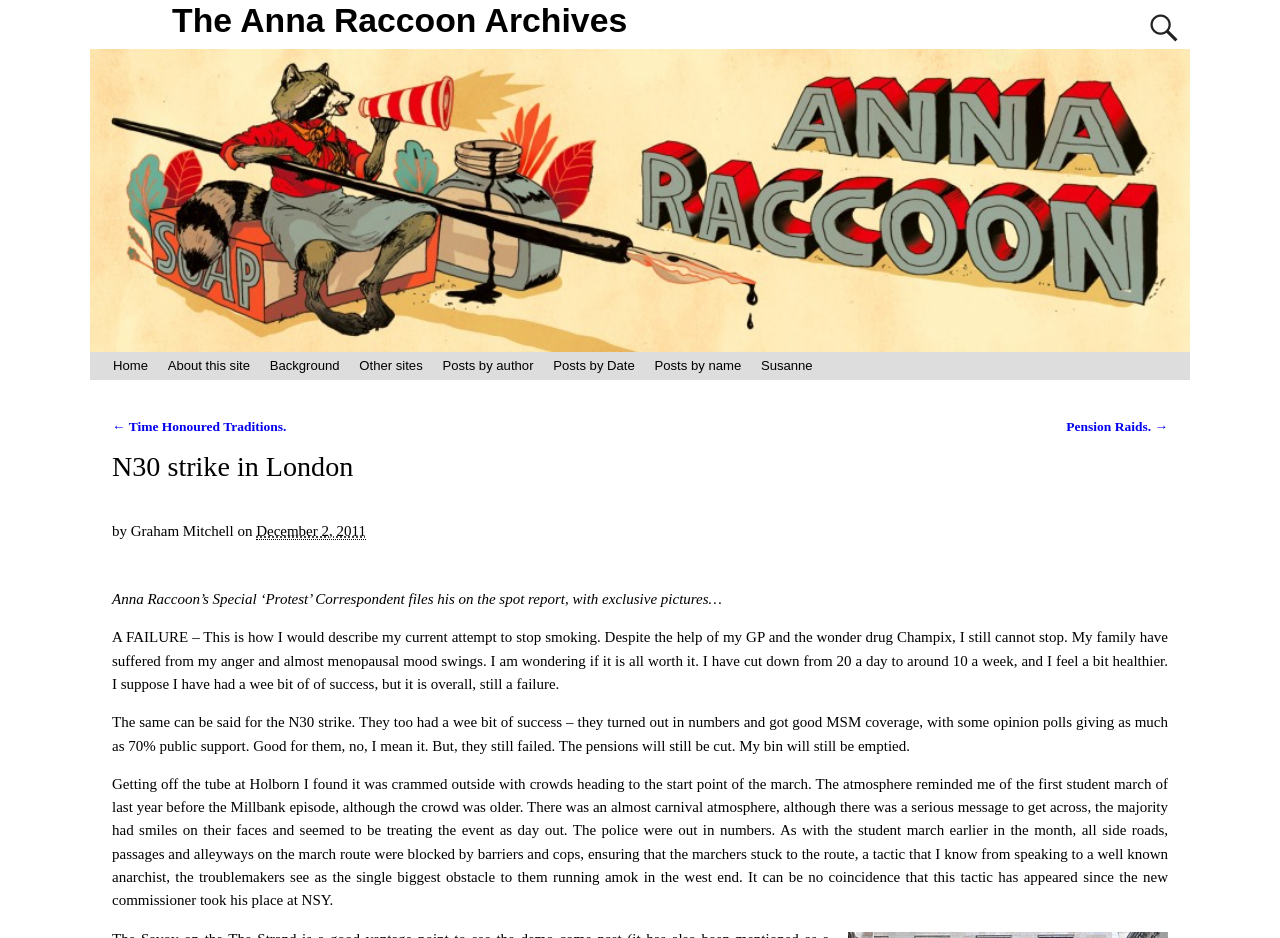For the following element description, predict the bounding box coordinates in the format (top-left x, top-left y, bottom-right x, bottom-right y). All values should be floating point numbers between 0 and 1. Description: Other sites

[0.273, 0.375, 0.338, 0.406]